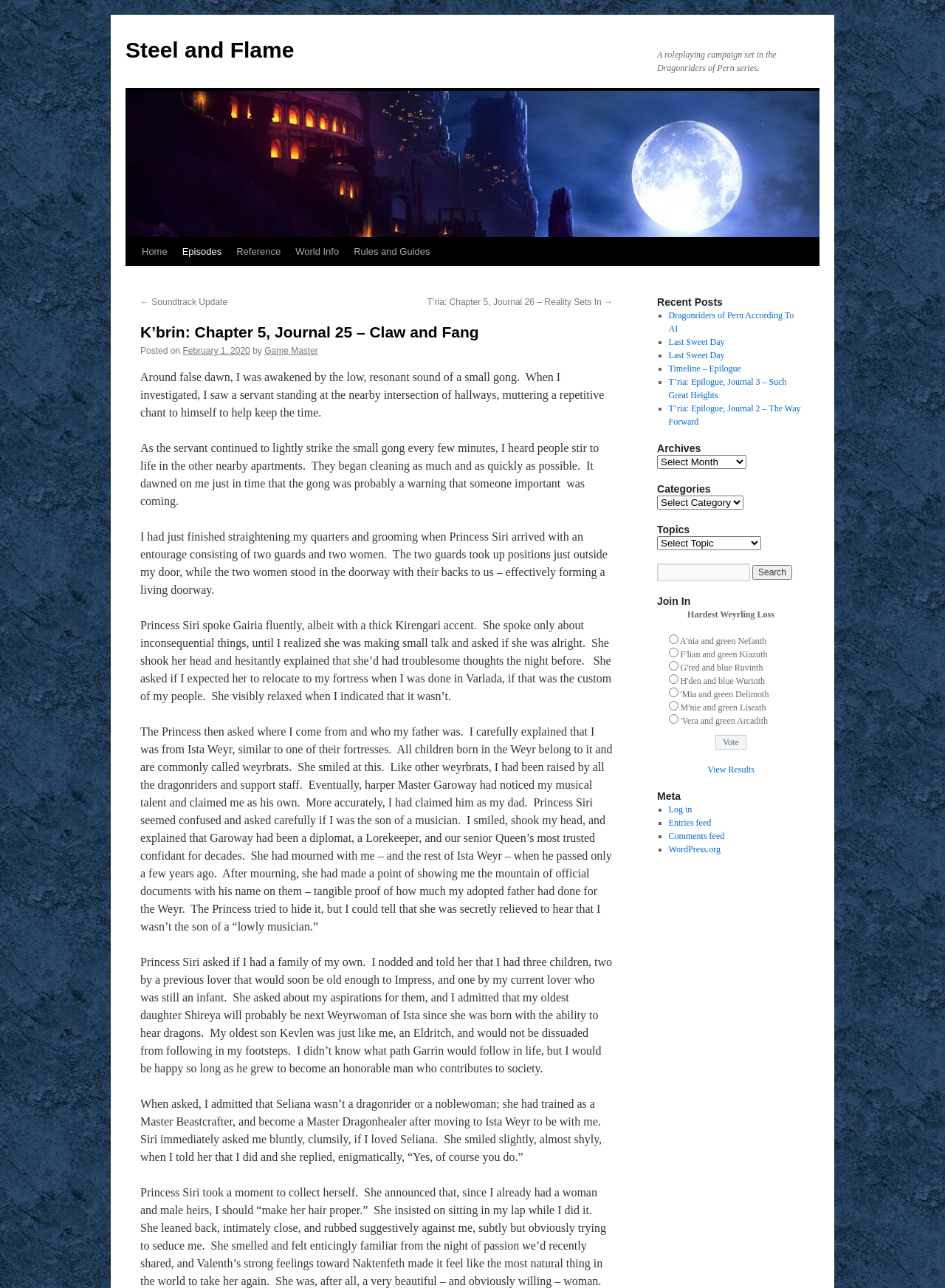Please determine the bounding box coordinates, formatted as (top-left x, top-left y, bottom-right x, bottom-right y), with all values as floating point numbers between 0 and 1. Identify the bounding box of the region described as: Rules and Guides

[0.367, 0.185, 0.463, 0.206]